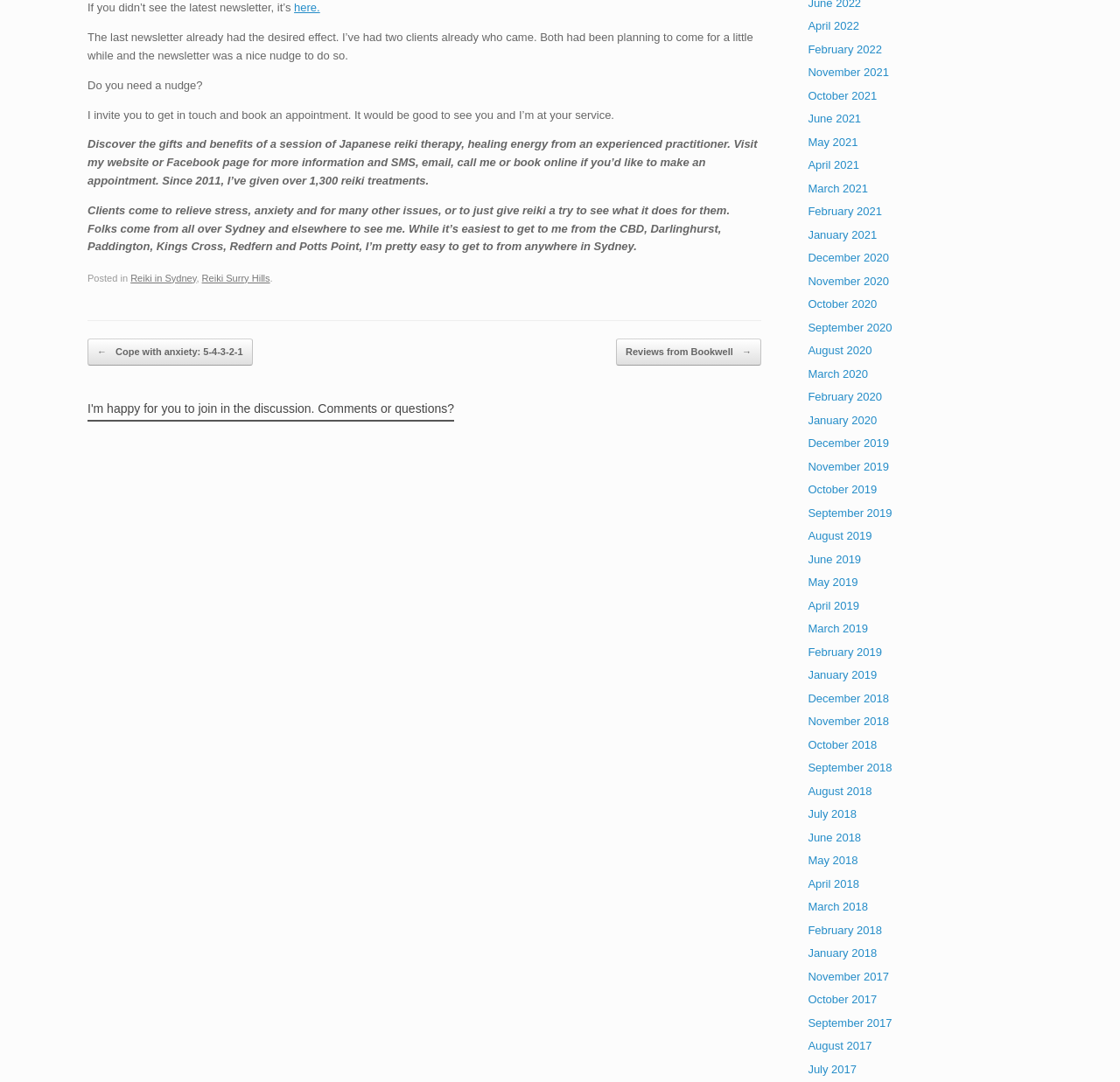Locate the bounding box coordinates of the segment that needs to be clicked to meet this instruction: "Leave a comment by filling out the comment form".

[0.078, 0.415, 0.68, 0.417]